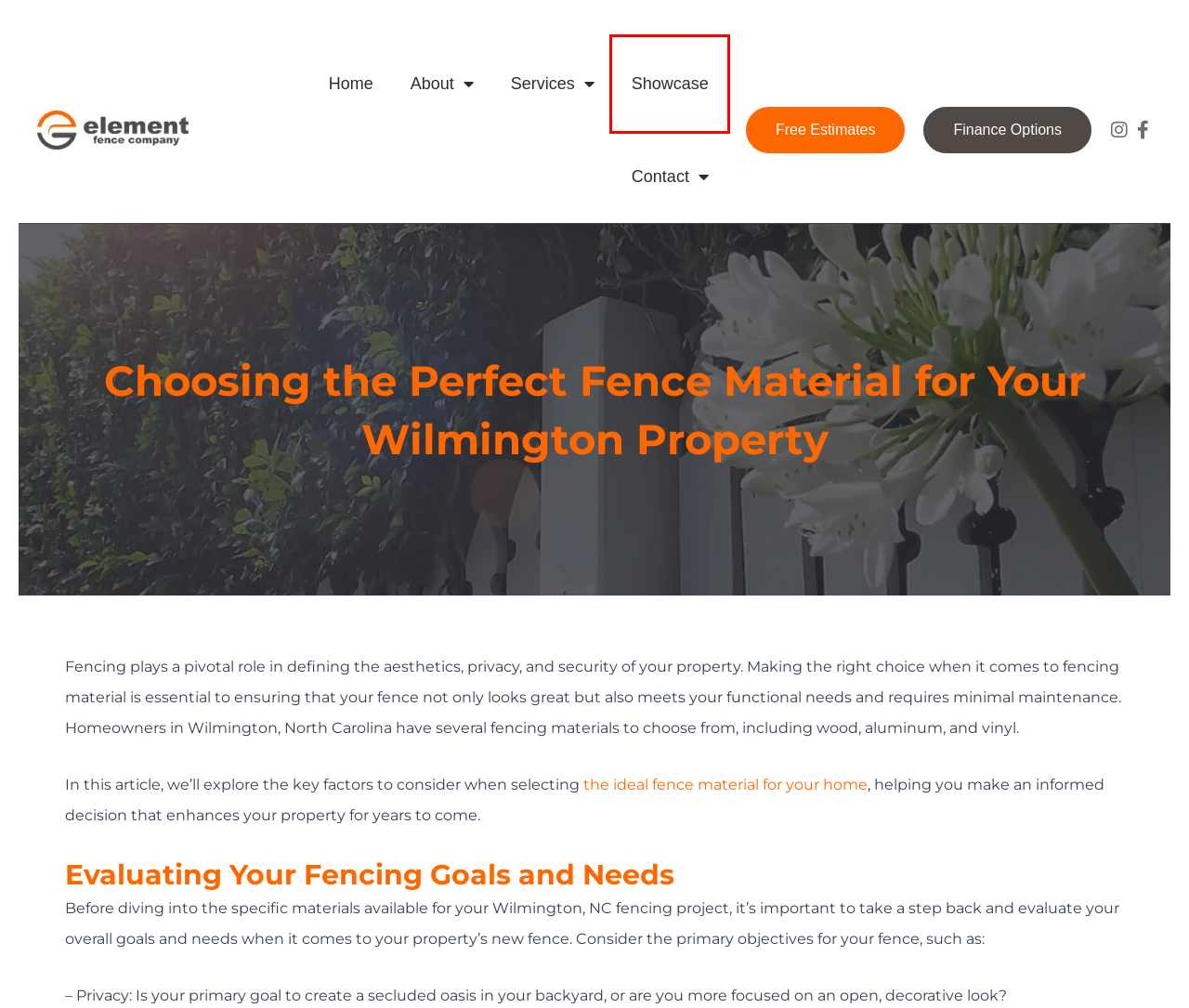You are given a webpage screenshot where a red bounding box highlights an element. Determine the most fitting webpage description for the new page that loads after clicking the element within the red bounding box. Here are the candidates:
A. Showcase - Element Fence Company
B. Finance Options - Element Fence Company
C. Aluminum Fencing: Durability and Style in the Hampstead, NC area
D. Element Fence Company: Wilmington, NC Fencing Experts
E. A Leland, NC Fence Company Unmasks Common Fencing Misconceptions
F. BEST Fence Company in the Wilmington, NC area - Element Fence Company
G. Reasons to Choose a Vinyl Fence for Your Leland, NC Property
H. Need help with a project? Contact Element Fence Company today!

A